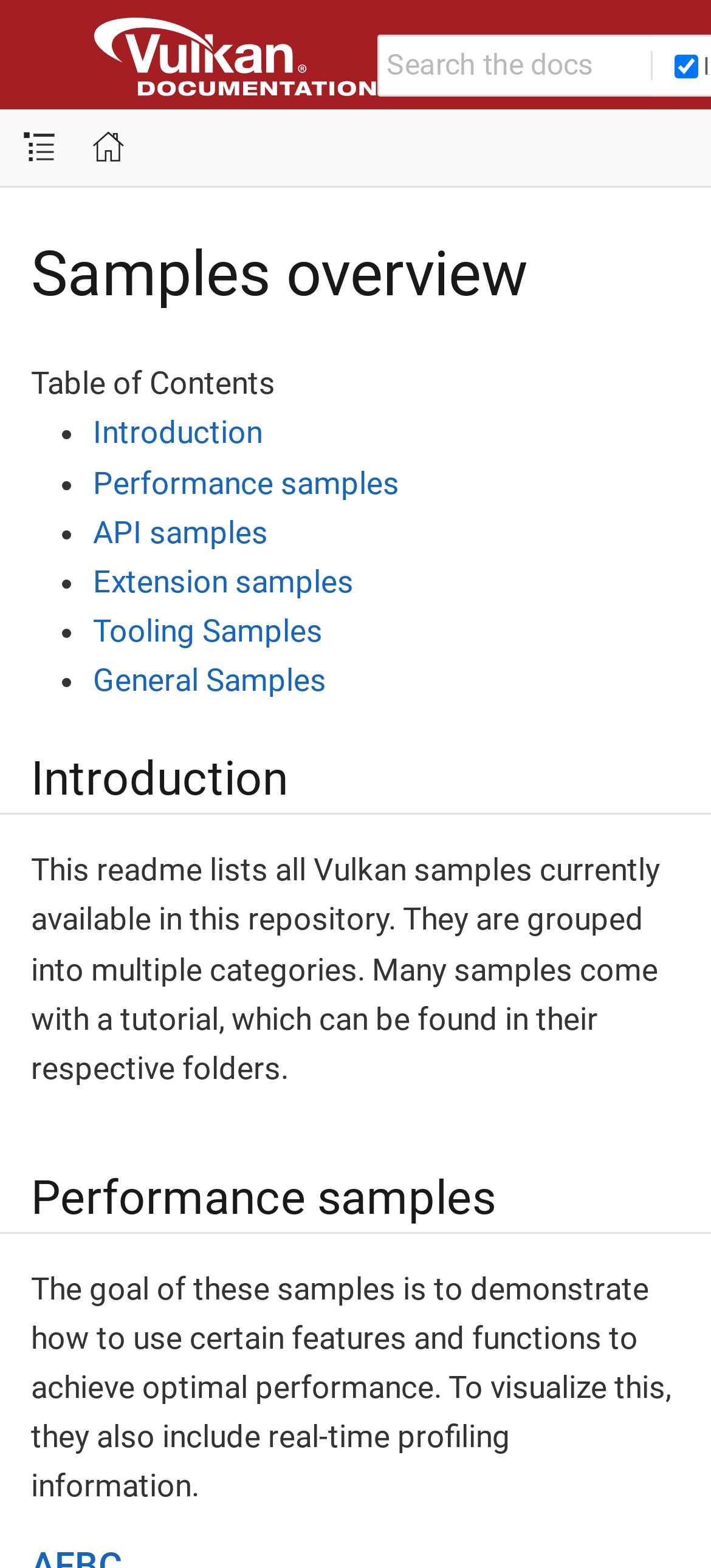Pinpoint the bounding box coordinates of the element you need to click to execute the following instruction: "Check the In this component checkbox". The bounding box should be represented by four float numbers between 0 and 1, in the format [left, top, right, bottom].

[0.947, 0.034, 0.981, 0.05]